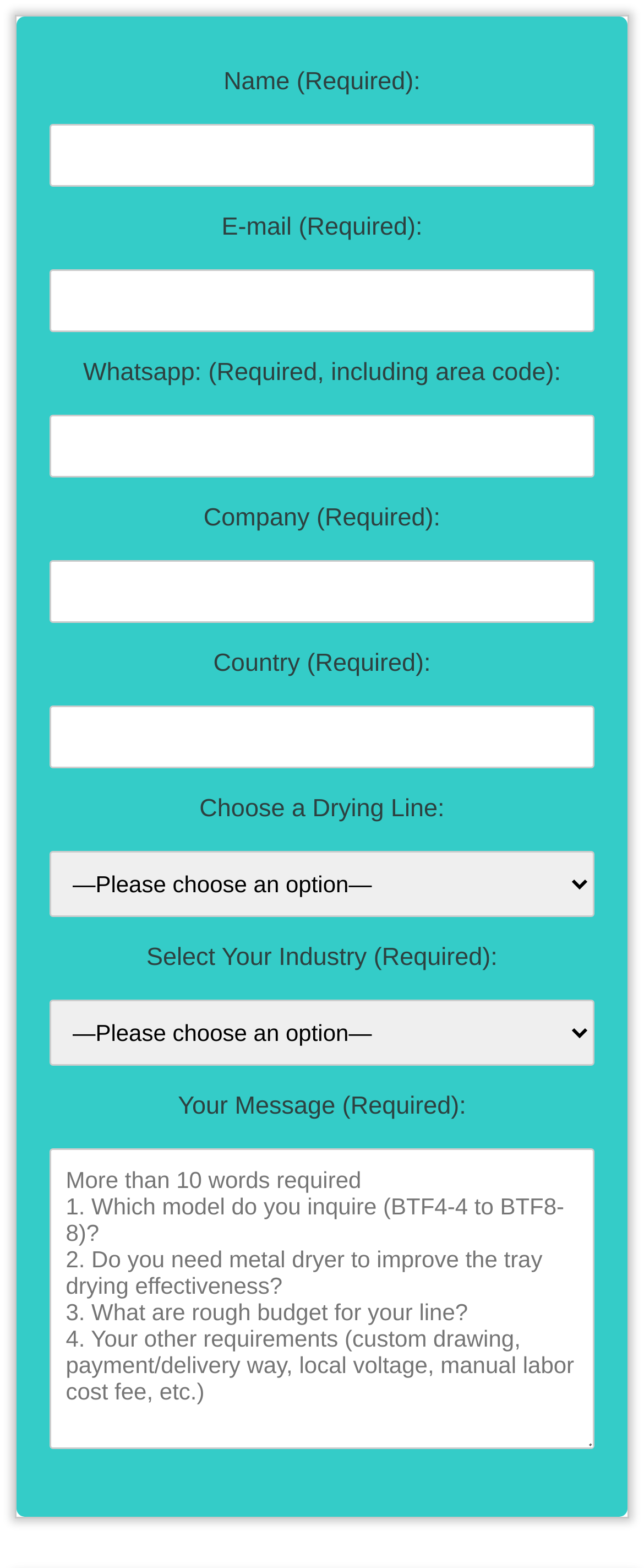Determine the bounding box coordinates of the element that should be clicked to execute the following command: "Write your message".

[0.076, 0.732, 0.924, 0.924]